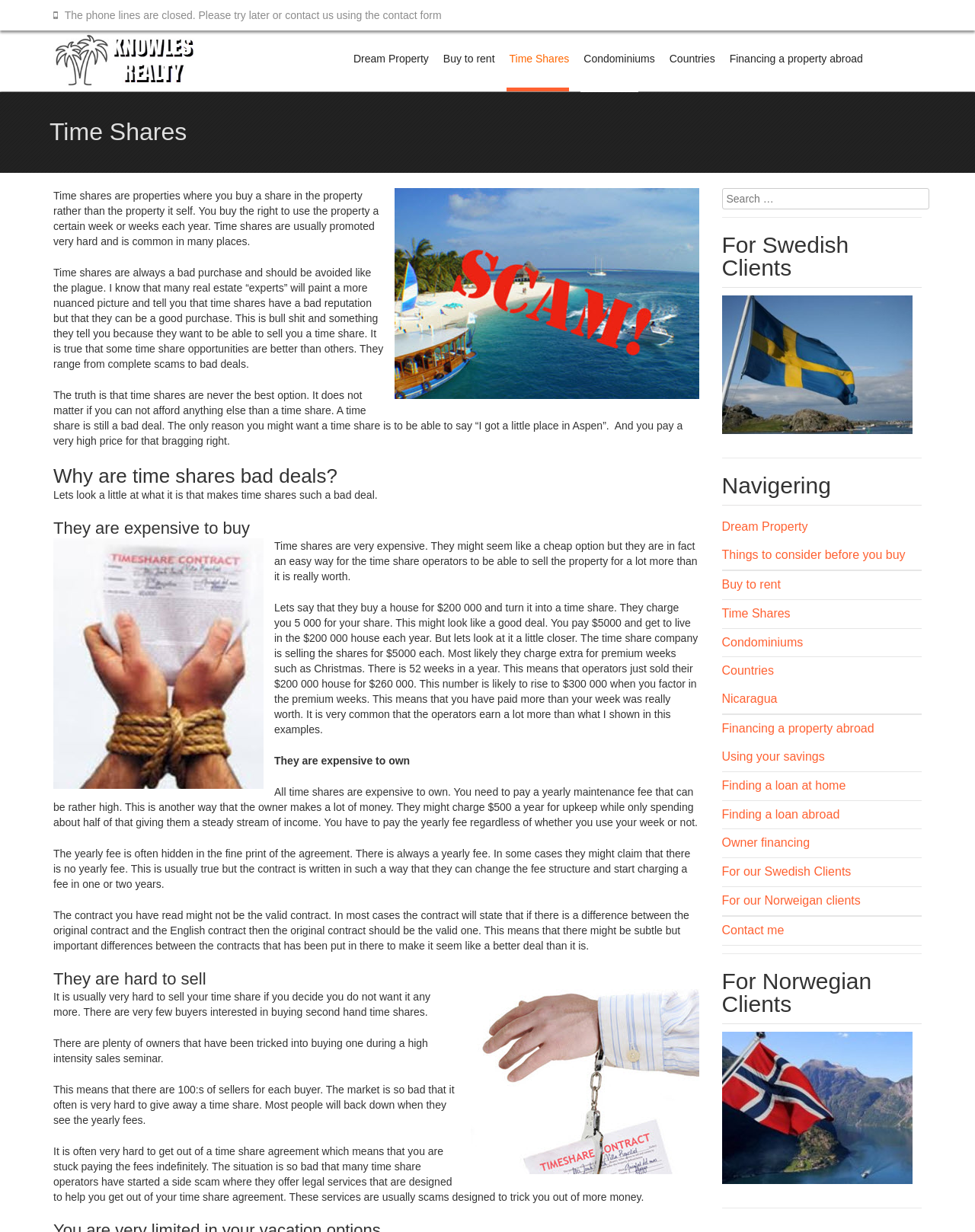Identify the bounding box coordinates of the clickable region necessary to fulfill the following instruction: "Go to 'Dream Property'". The bounding box coordinates should be four float numbers between 0 and 1, i.e., [left, top, right, bottom].

[0.359, 0.025, 0.44, 0.071]